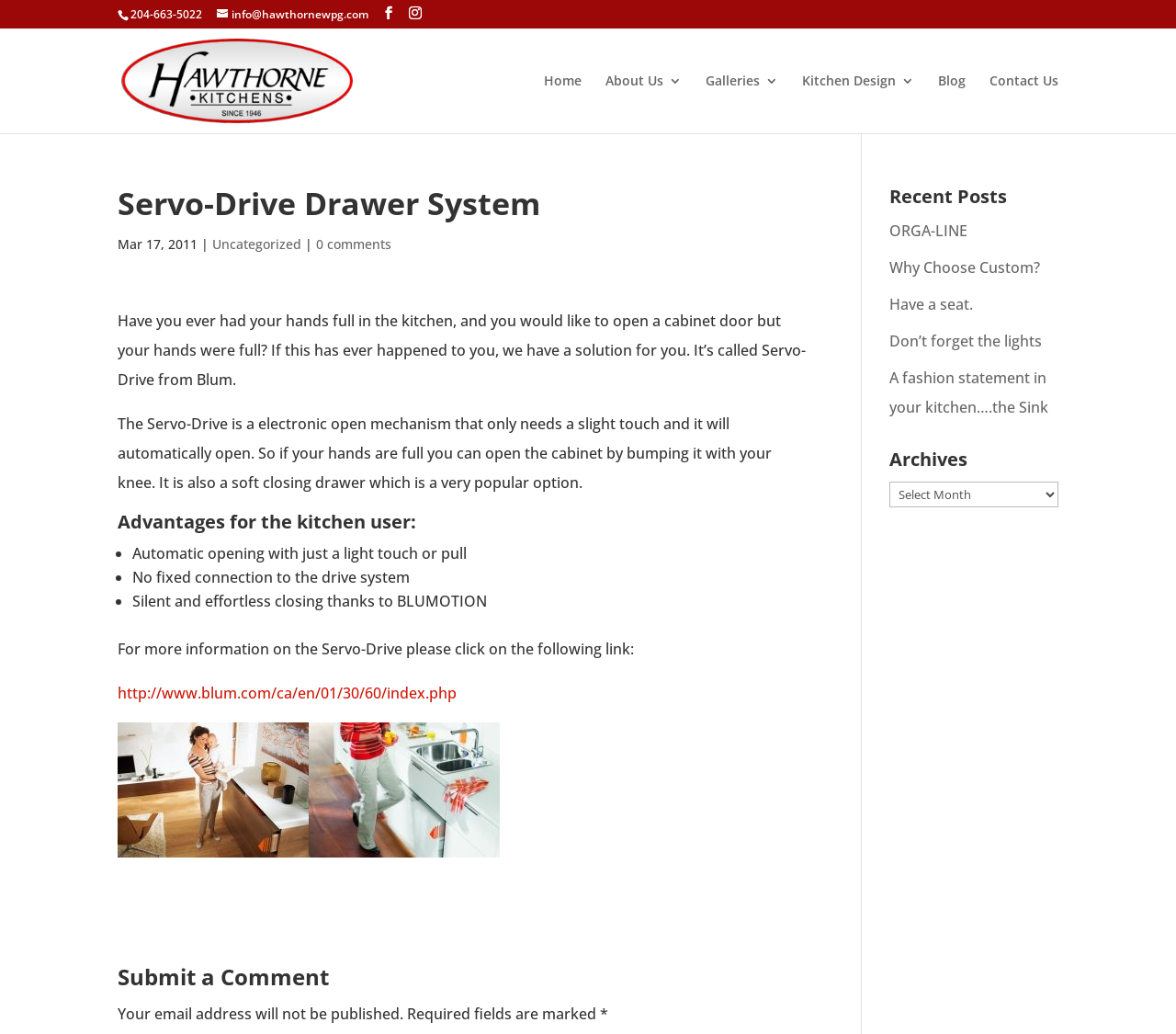Observe the image and answer the following question in detail: What is the purpose of the Servo-Drive Drawer System?

The Servo-Drive Drawer System is an electronic open mechanism that only needs a slight touch to open, making it convenient for users who have their hands full. This is mentioned in the paragraph of text that describes the system.